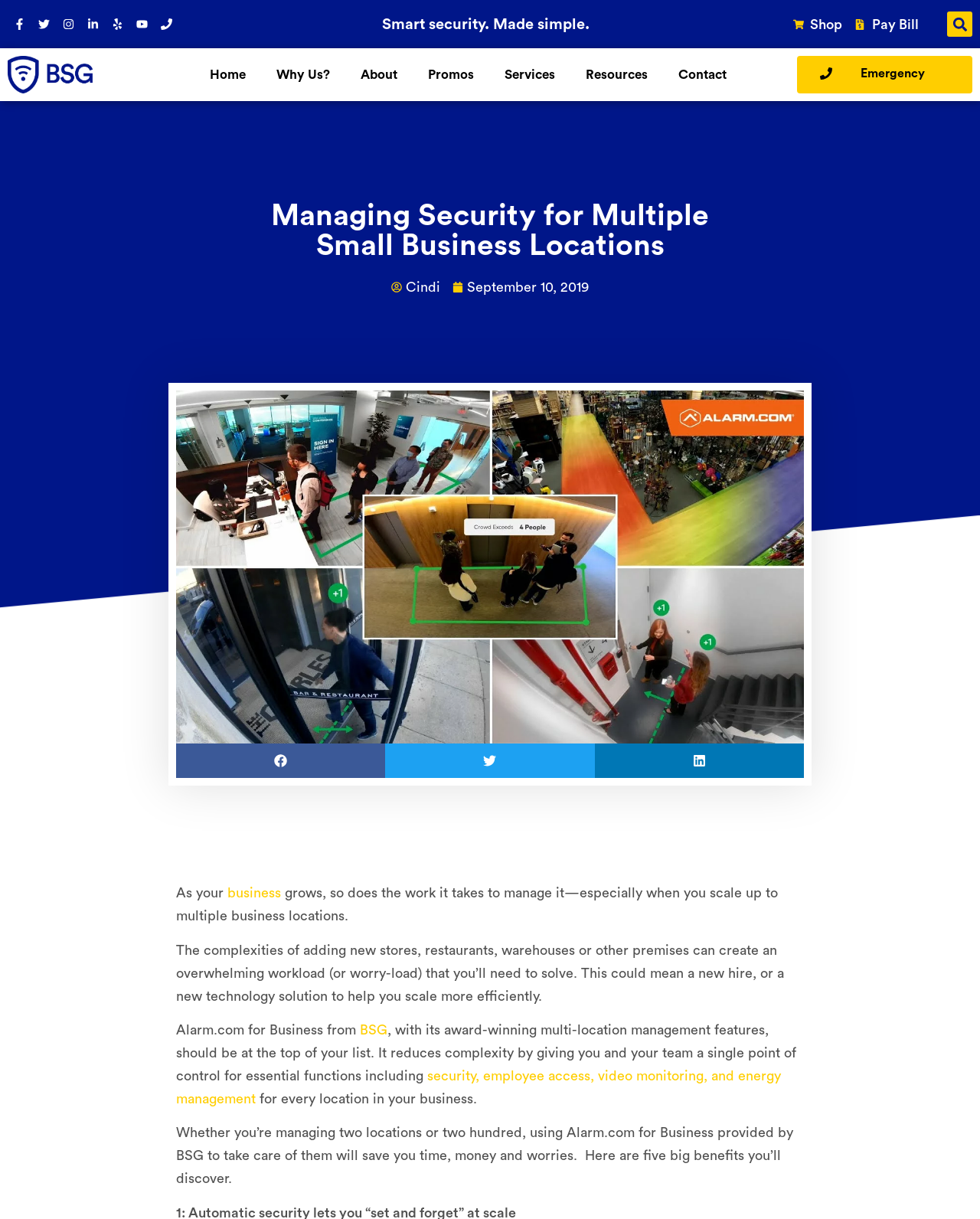How many benefits of using Alarm.com for Business are mentioned?
Use the information from the image to give a detailed answer to the question.

I counted the benefits by reading the text, which mentions 'Here are five big benefits you’ll discover' when discussing the advantages of using Alarm.com for Business provided by BSG.